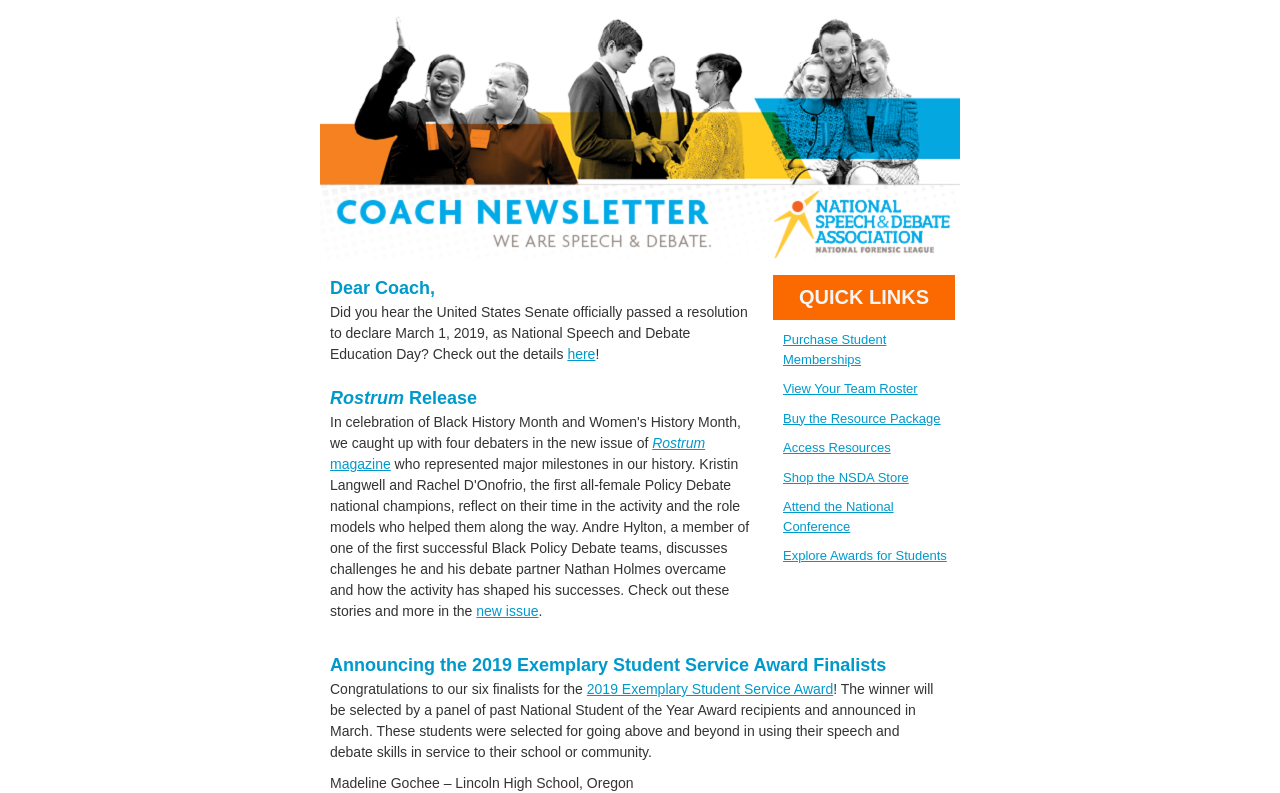What is the name of the magazine featured in the webpage?
Respond with a short answer, either a single word or a phrase, based on the image.

Rostrum